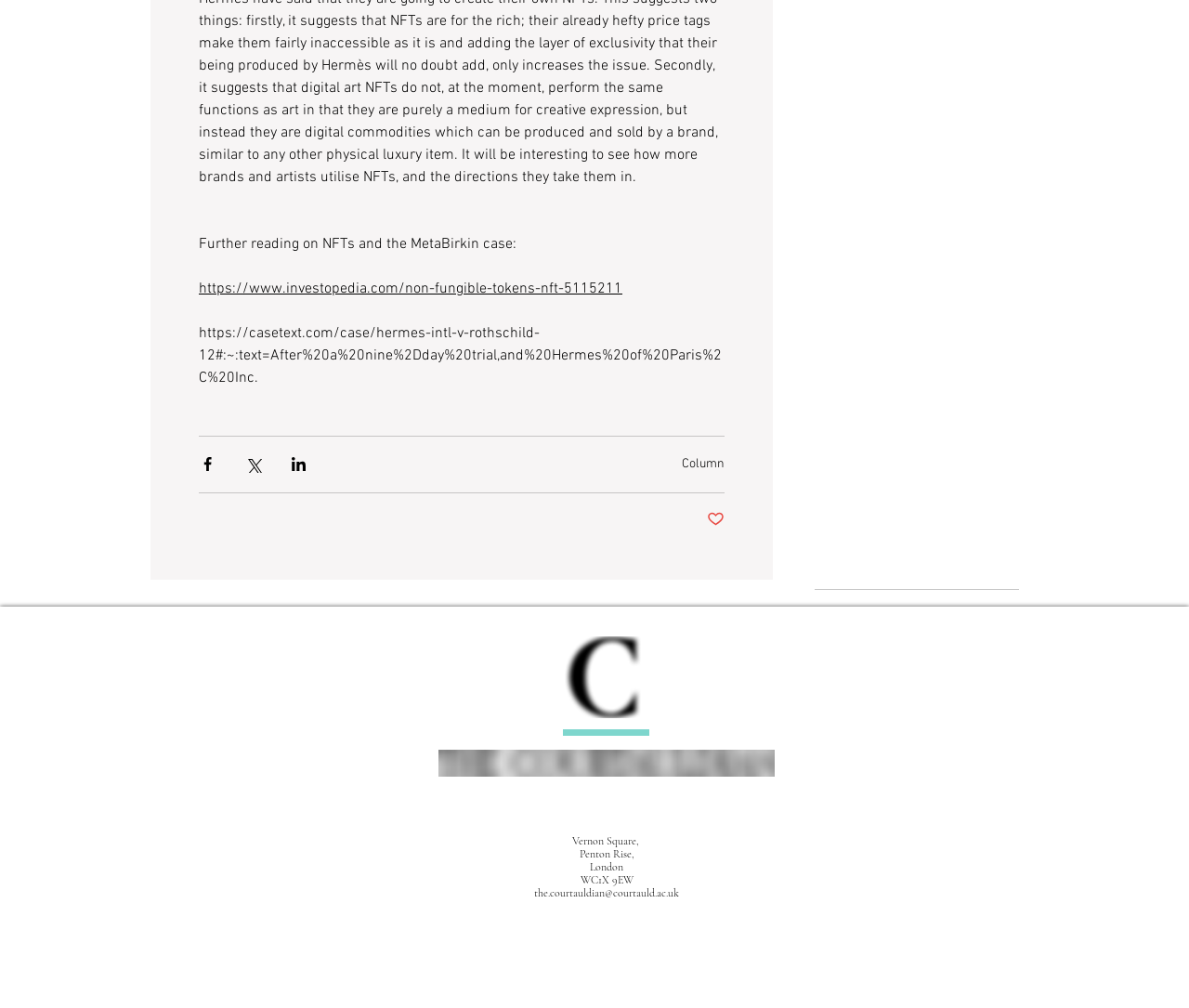Respond with a single word or short phrase to the following question: 
How many images are there in the webpage?

7